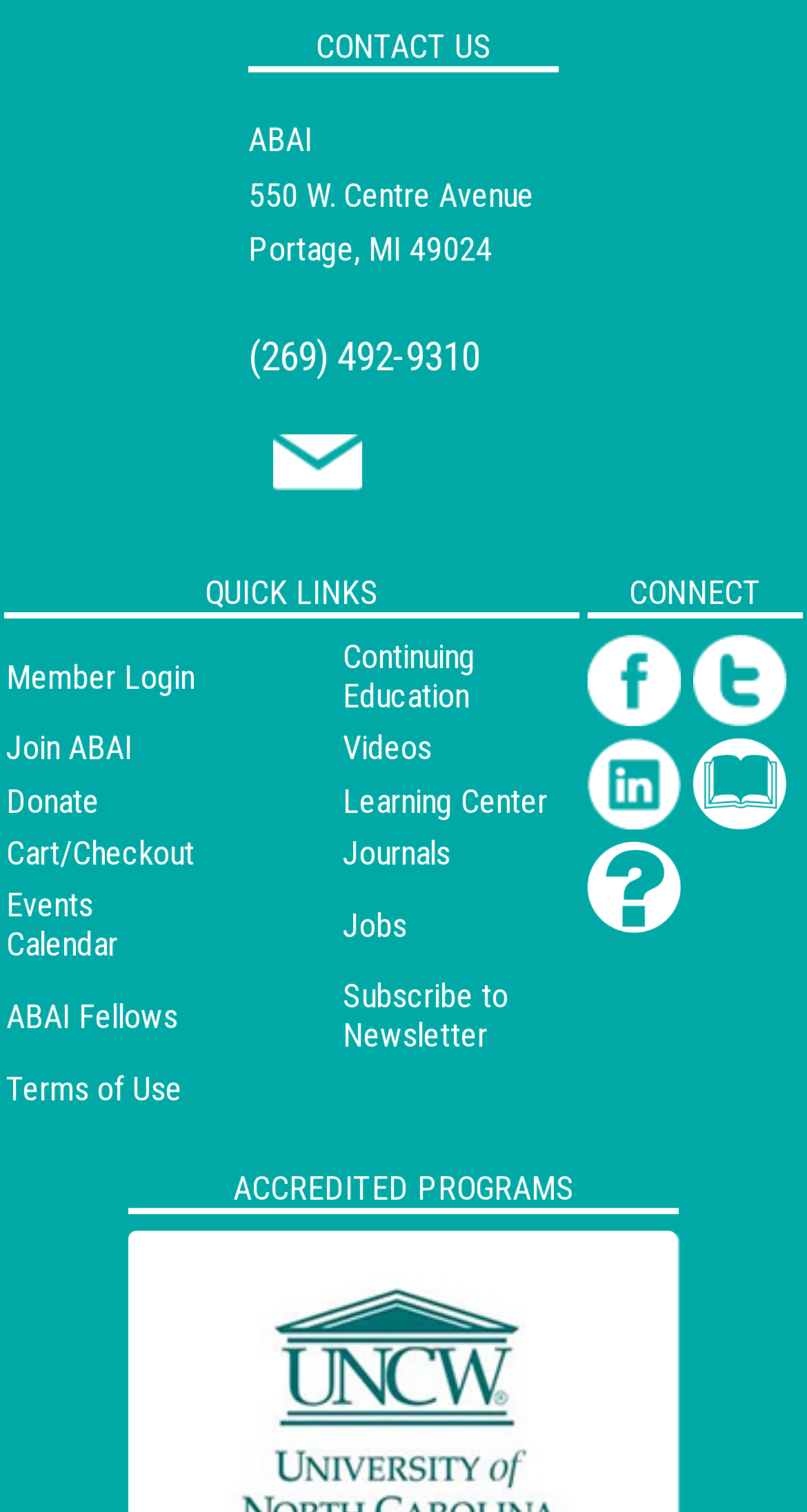Please find the bounding box coordinates of the element's region to be clicked to carry out this instruction: "Login as a member".

[0.008, 0.434, 0.241, 0.46]